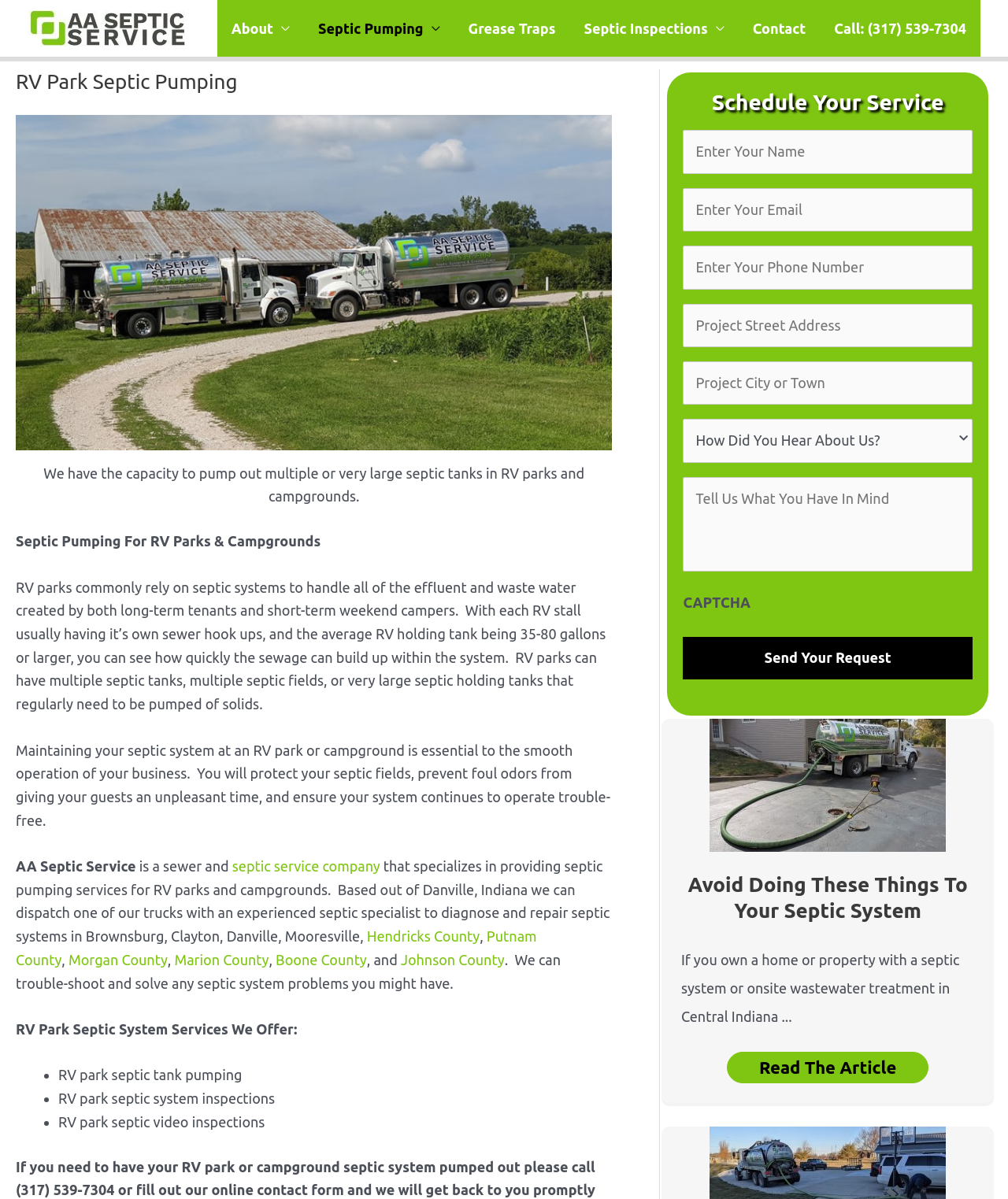Can you find the bounding box coordinates for the element to click on to achieve the instruction: "Click the 'Send Your Request' button"?

[0.678, 0.531, 0.965, 0.566]